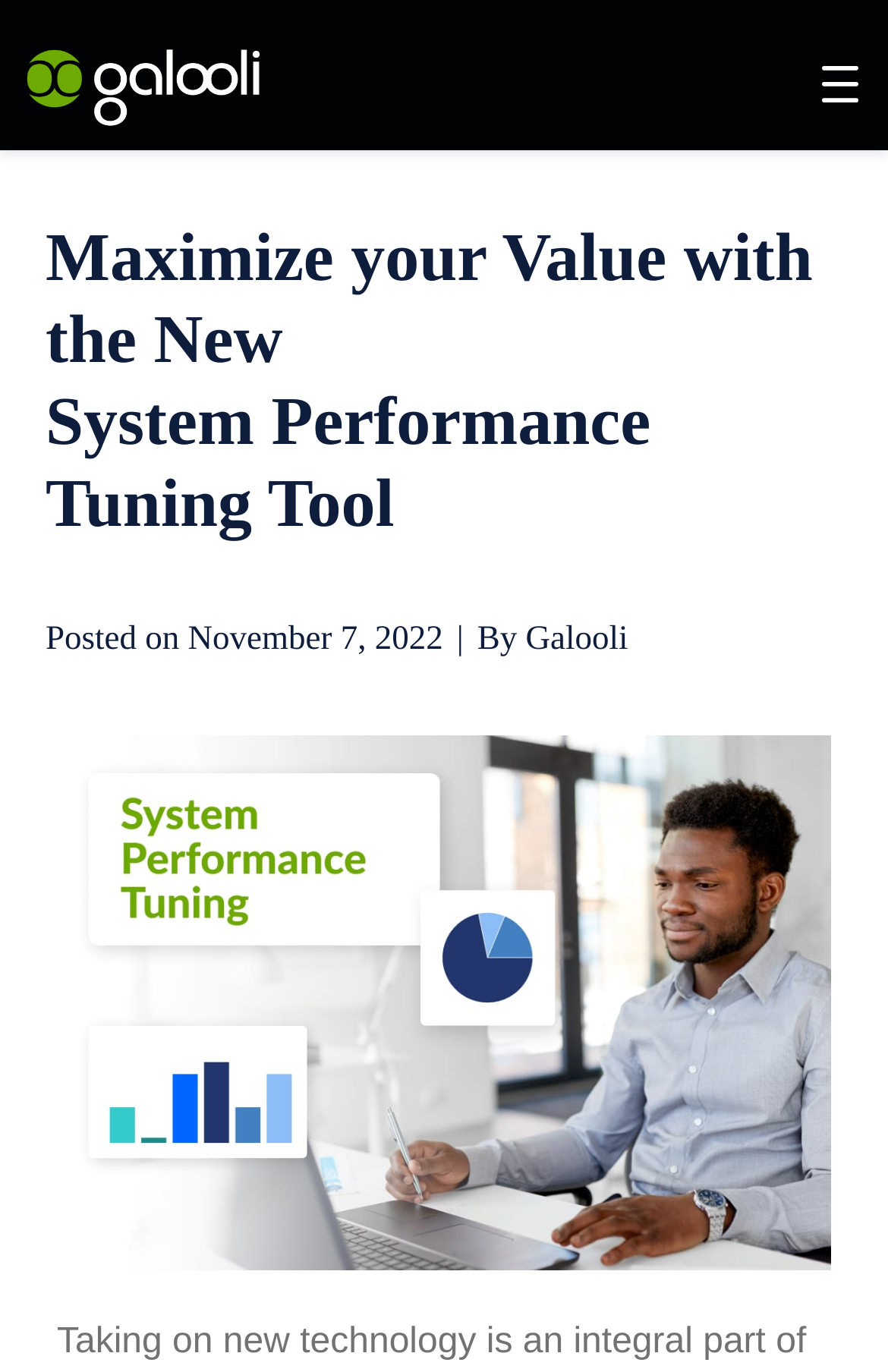Provide a short answer using a single word or phrase for the following question: 
What is the date of the post?

November 7, 2022